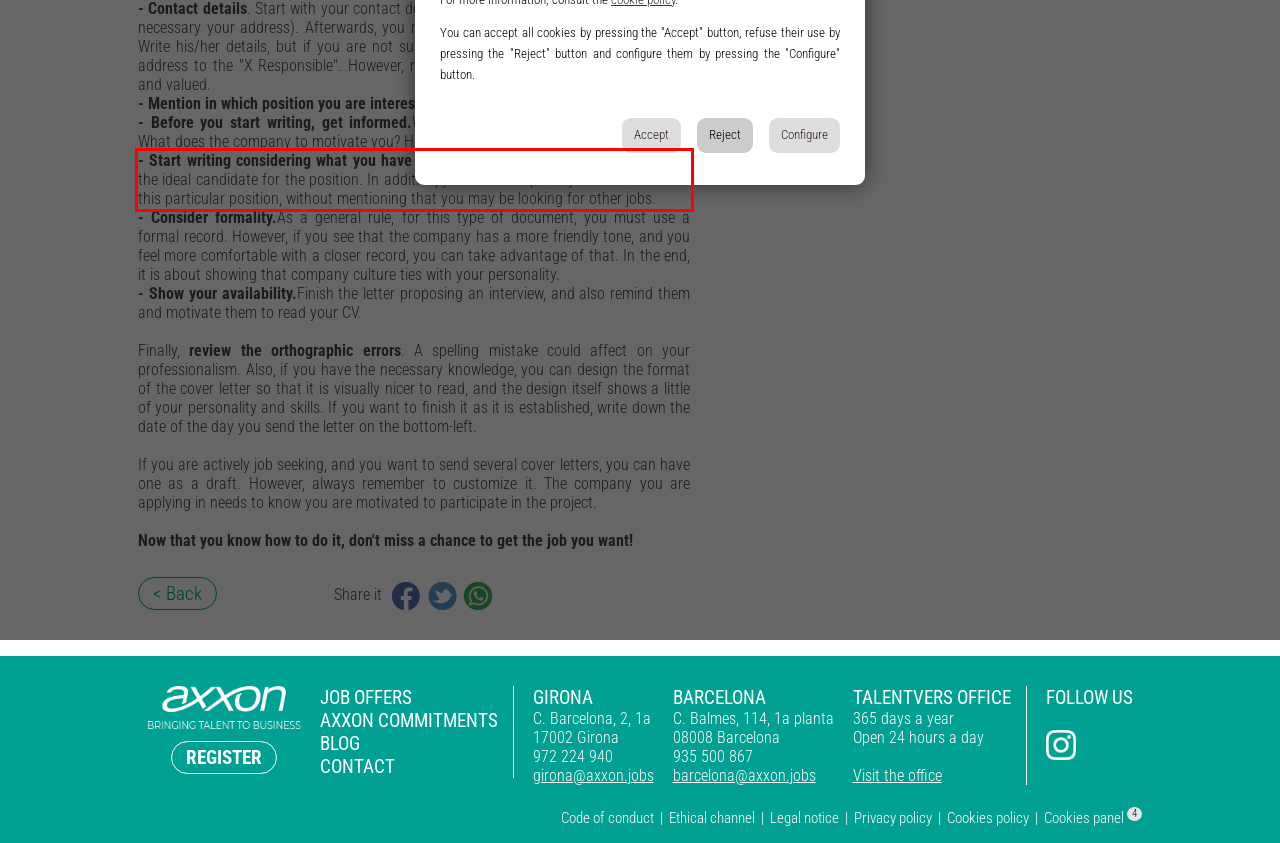Examine the screenshot of the webpage, locate the red bounding box, and perform OCR to extract the text contained within it.

- Start writing considering what you have investigatedin order to prove that you are the ideal candidate for the position. In addition, you should express your motivation for this particular position, without mentioning that you may be looking for other jobs.